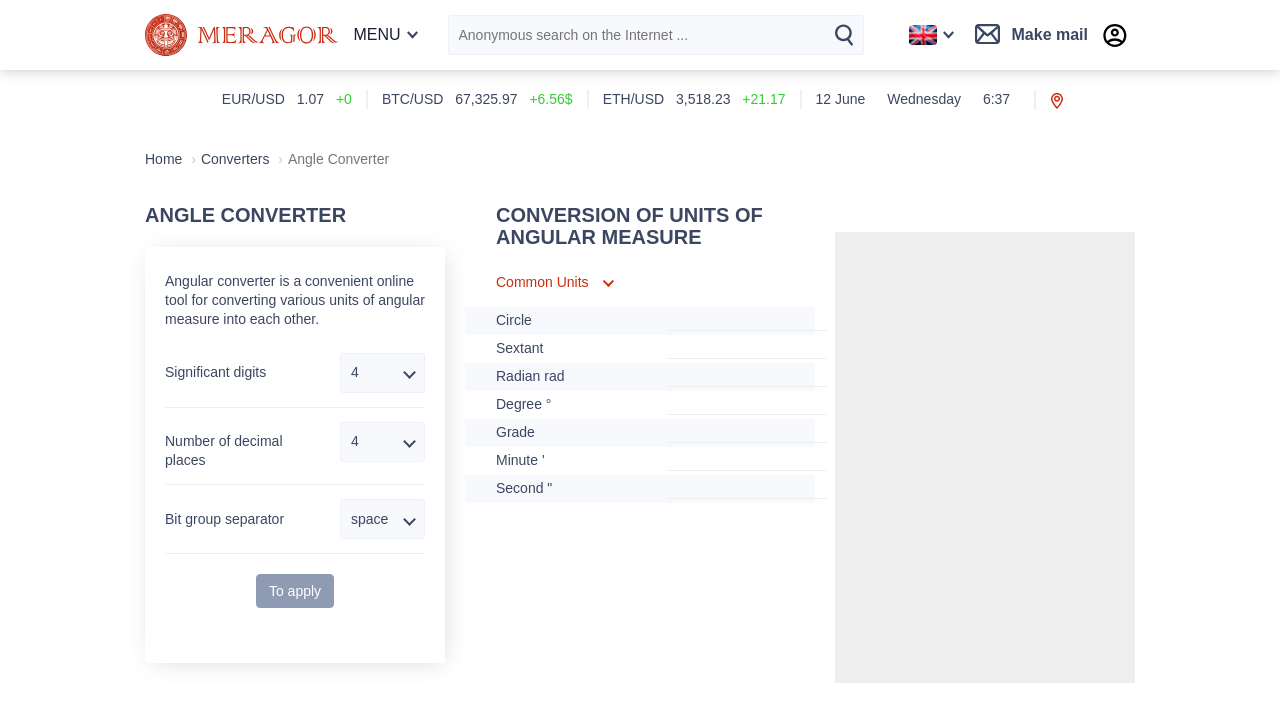Could you highlight the region that needs to be clicked to execute the instruction: "Click the To apply button"?

[0.2, 0.814, 0.261, 0.862]